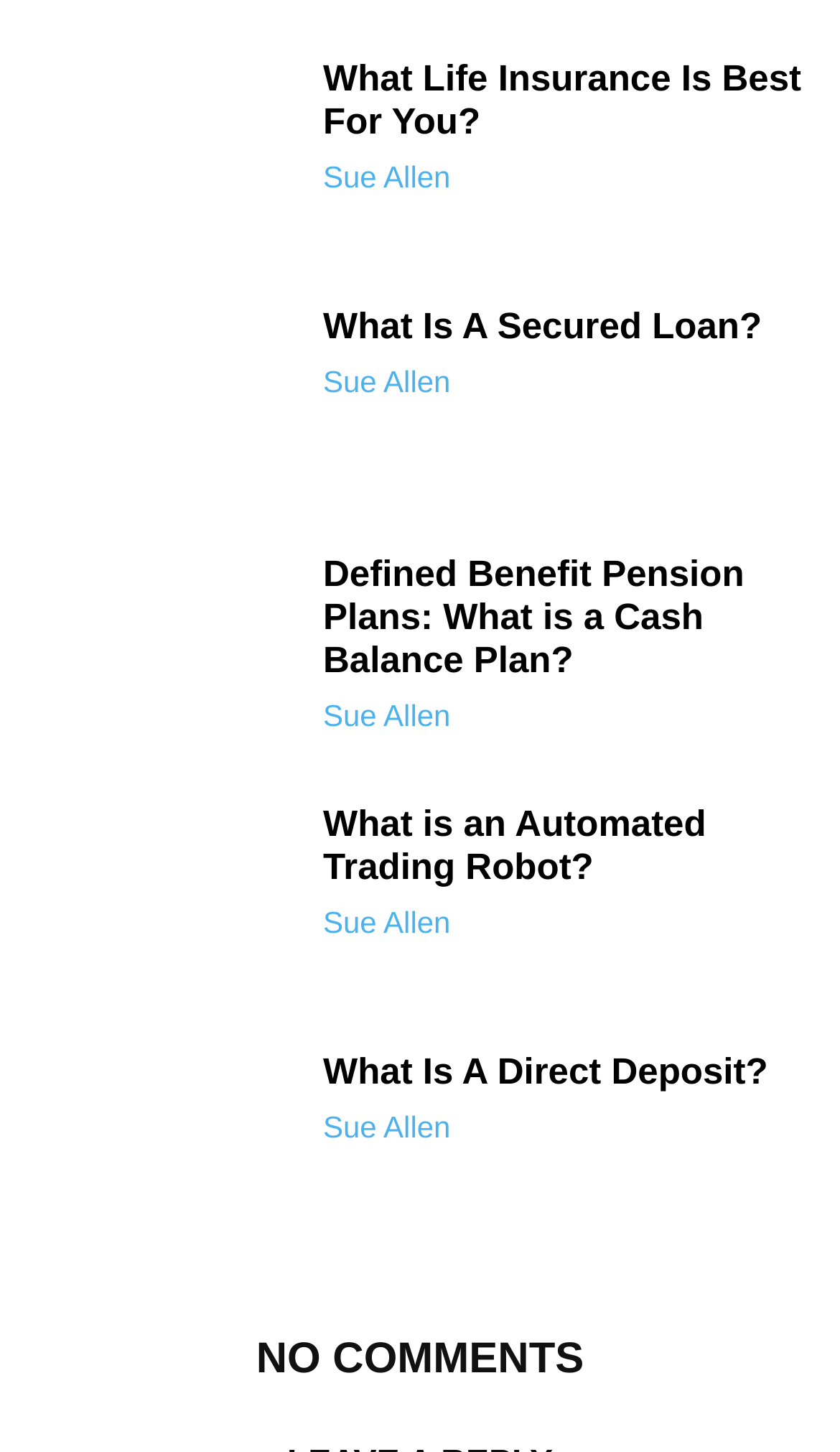What is the topic of the third article?
Based on the screenshot, give a detailed explanation to answer the question.

Based on the webpage, I can see that the third article is about 'Cash balance plan', as indicated by the link and image with the text 'Cash balance plan', and the heading 'Defined Benefit Pension Plans: What is a Cash Balance Plan?'.